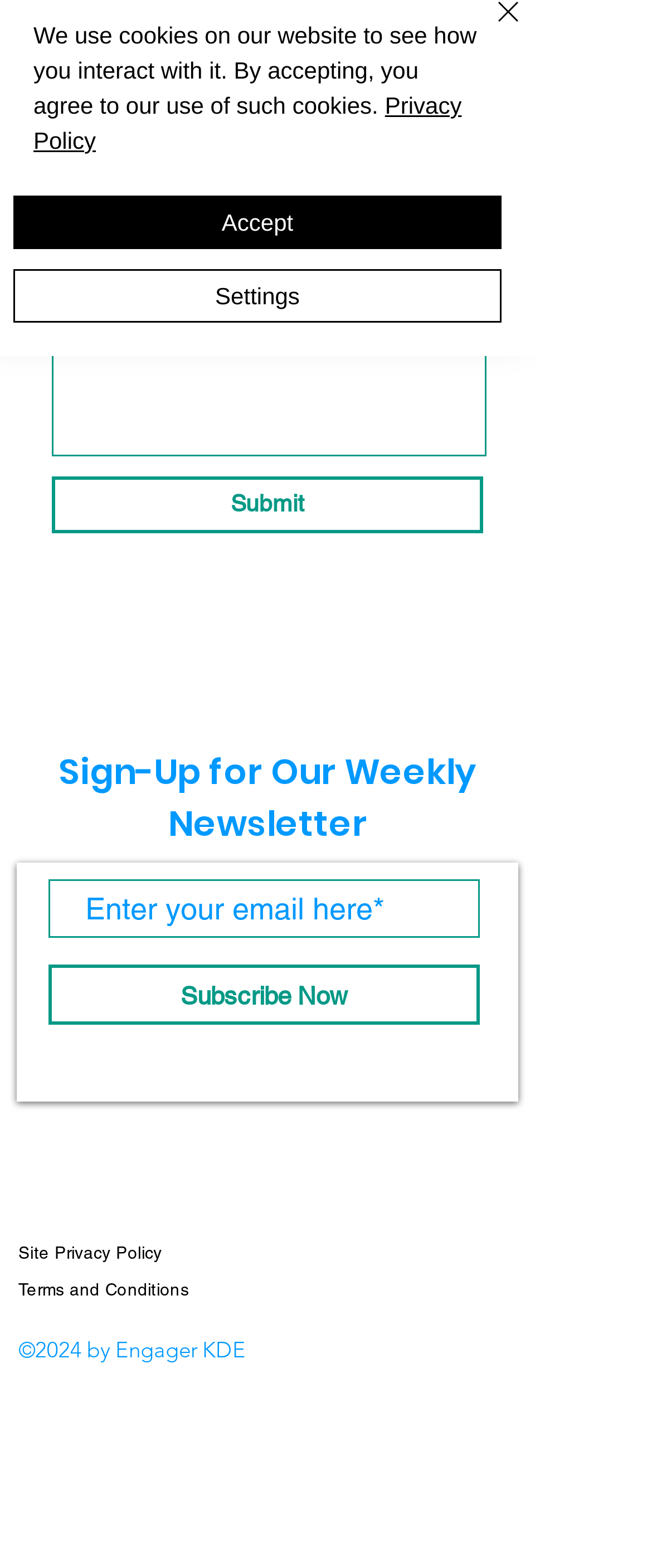Given the description of the UI element: "aria-label="Engager Twitter"", predict the bounding box coordinates in the form of [left, top, right, bottom], with each value being a float between 0 and 1.

[0.372, 0.738, 0.446, 0.769]